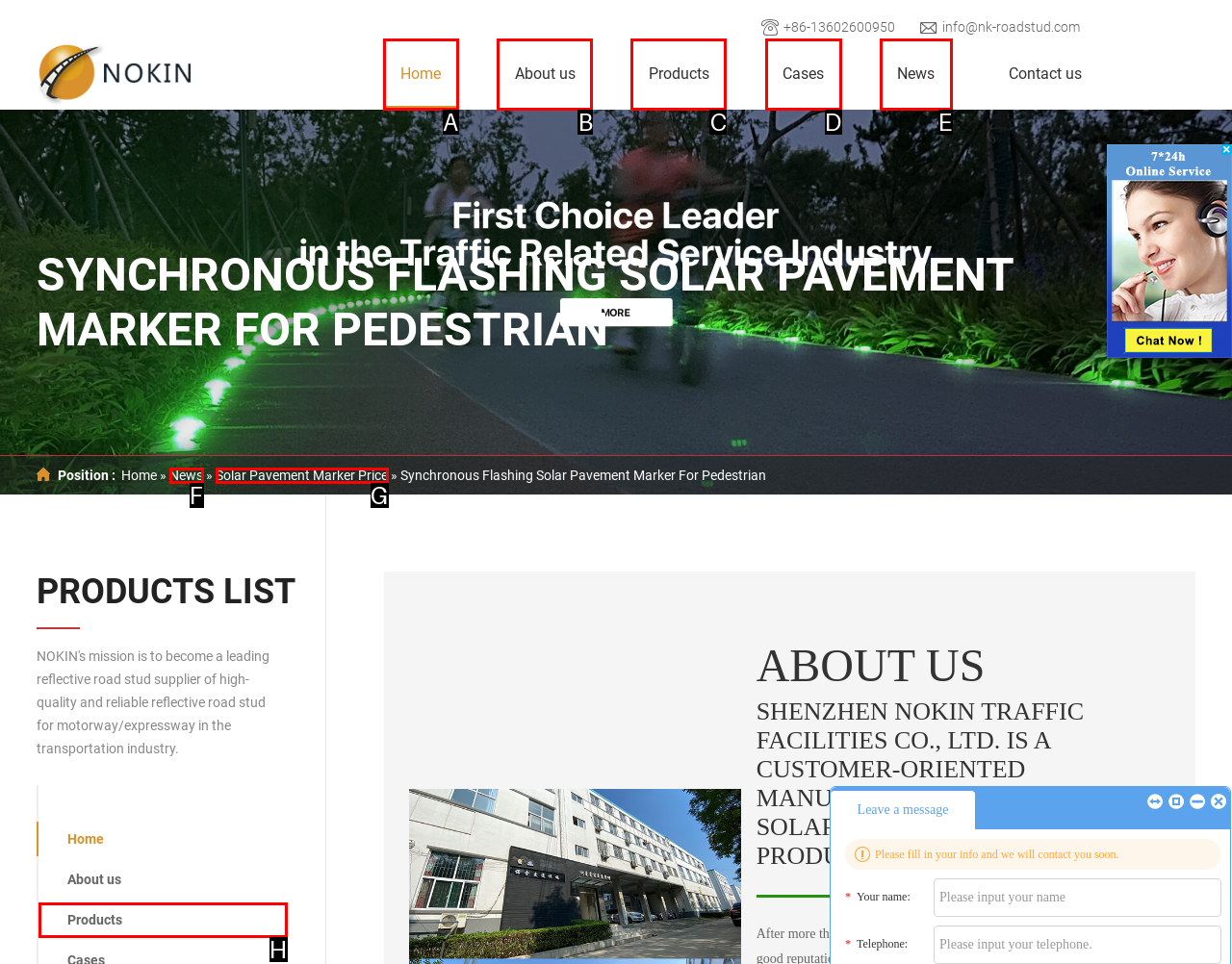Which HTML element fits the description: About us? Respond with the letter of the appropriate option directly.

B